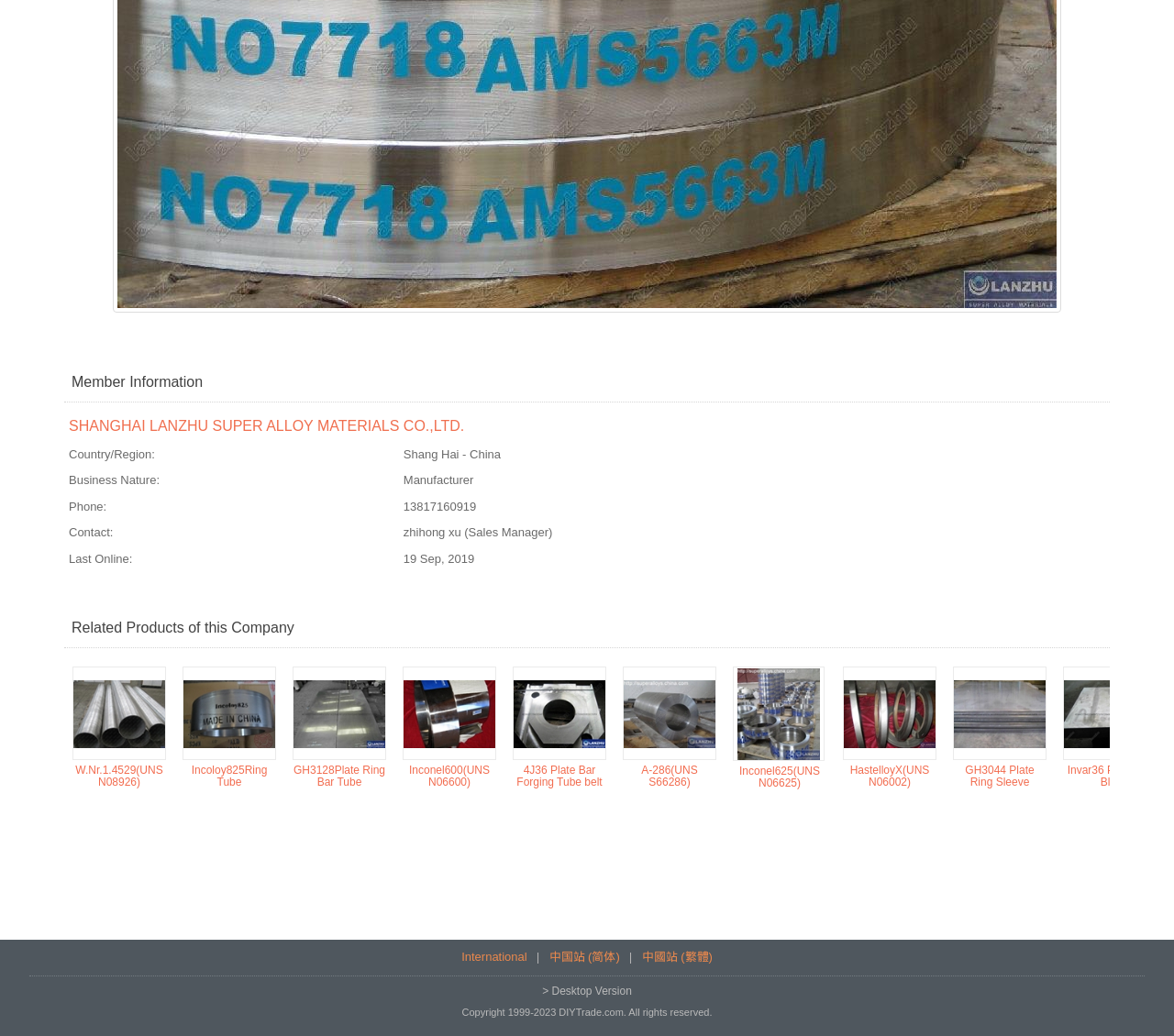Refer to the screenshot and give an in-depth answer to this question: What is the business nature of the company?

I looked at the table with the heading 'Member Information' and found the business nature of the company in the third row, which is 'Manufacturer'.